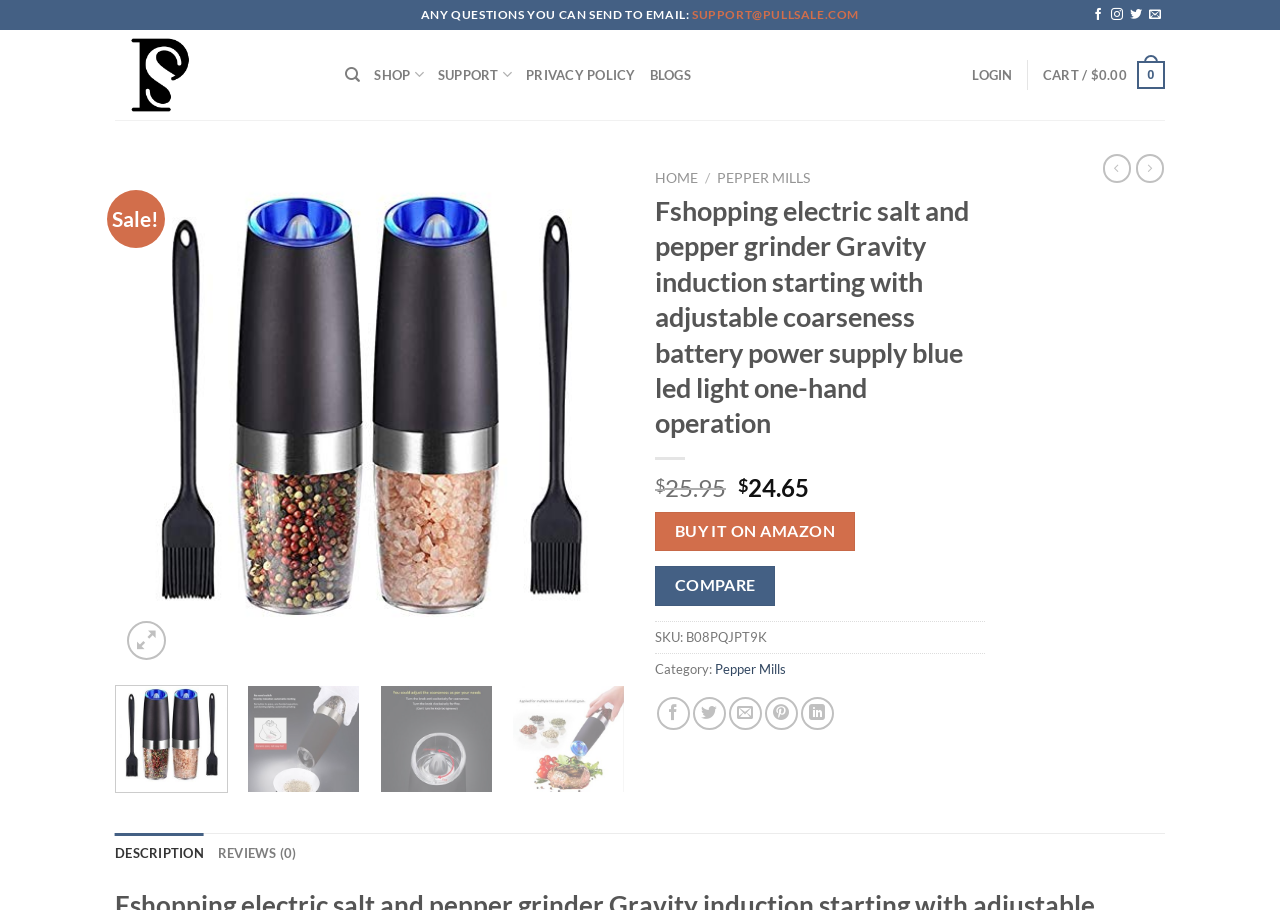Locate the coordinates of the bounding box for the clickable region that fulfills this instruction: "View product description".

[0.09, 0.915, 0.159, 0.96]